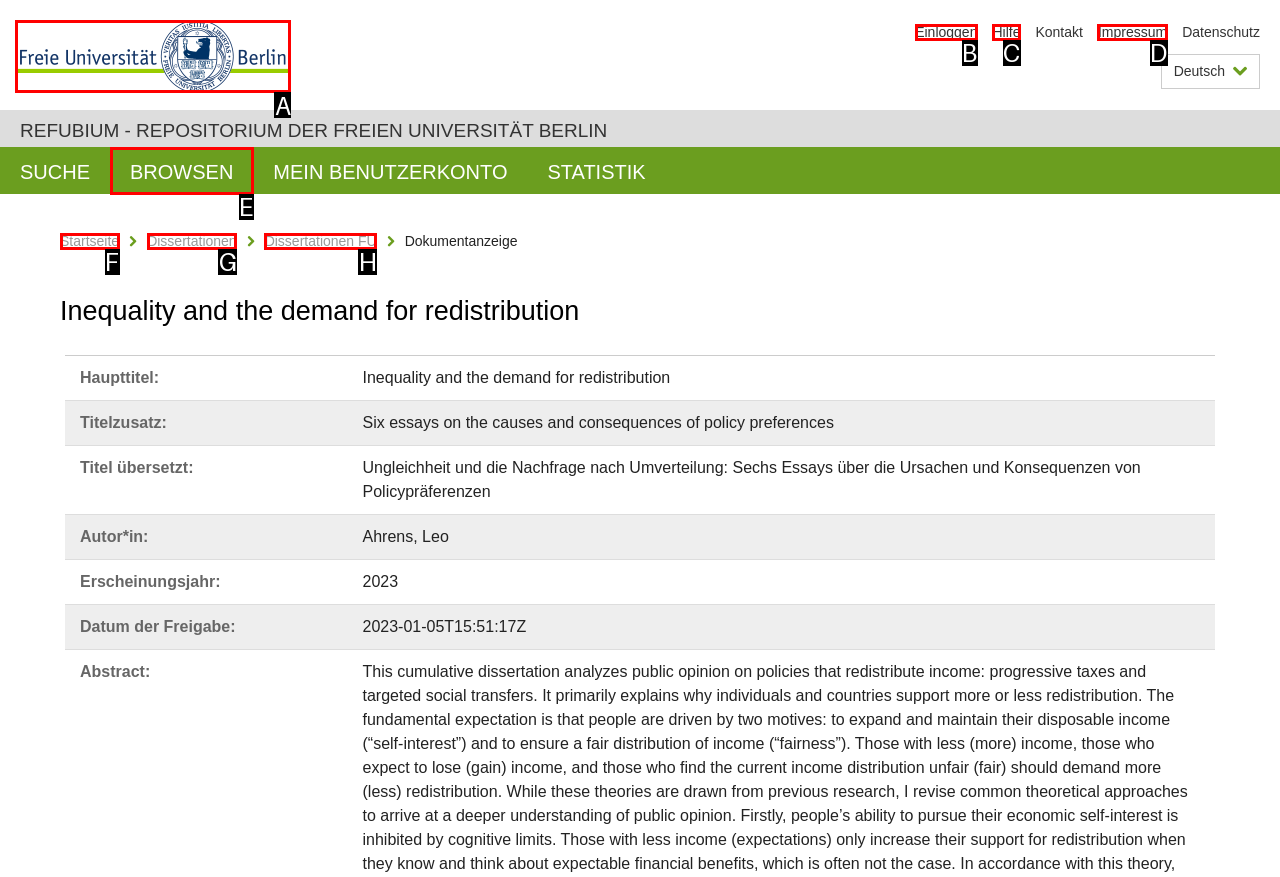Pick the HTML element that should be clicked to execute the task: Click the 'Home' link
Respond with the letter corresponding to the correct choice.

None